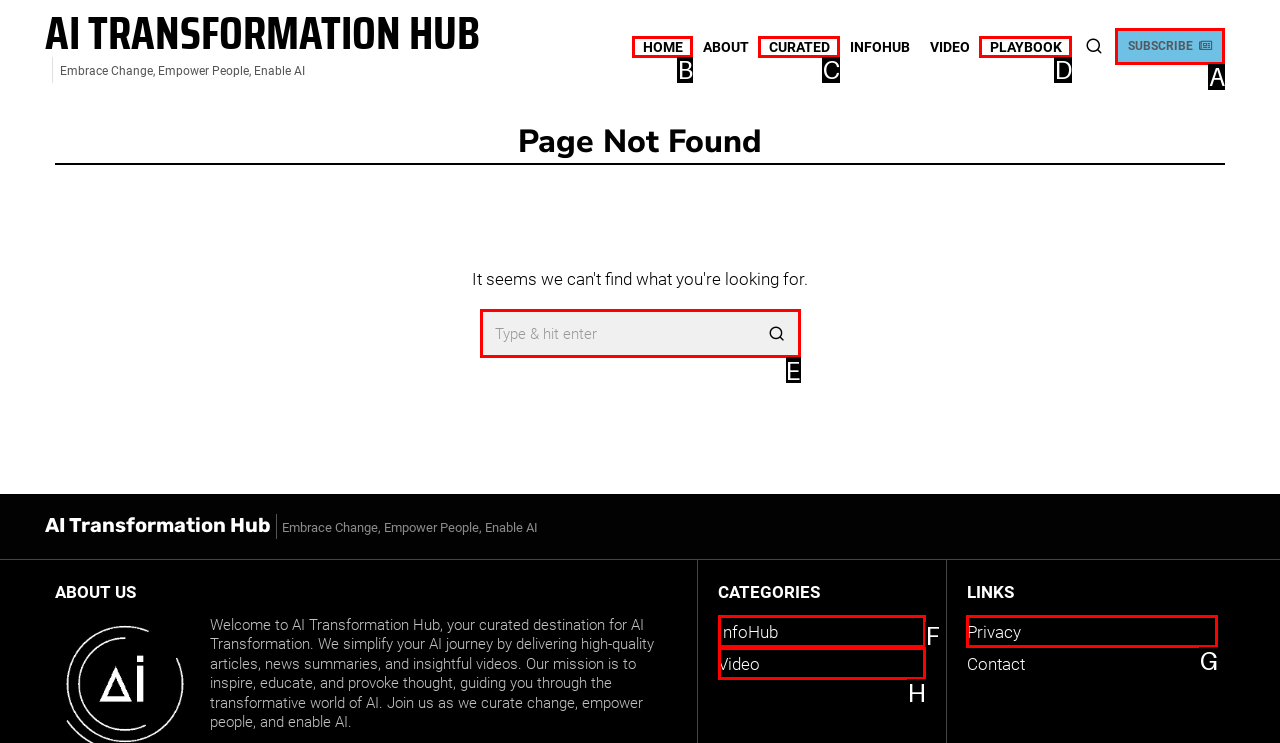Based on the element description: Our Works, choose the best matching option. Provide the letter of the option directly.

None